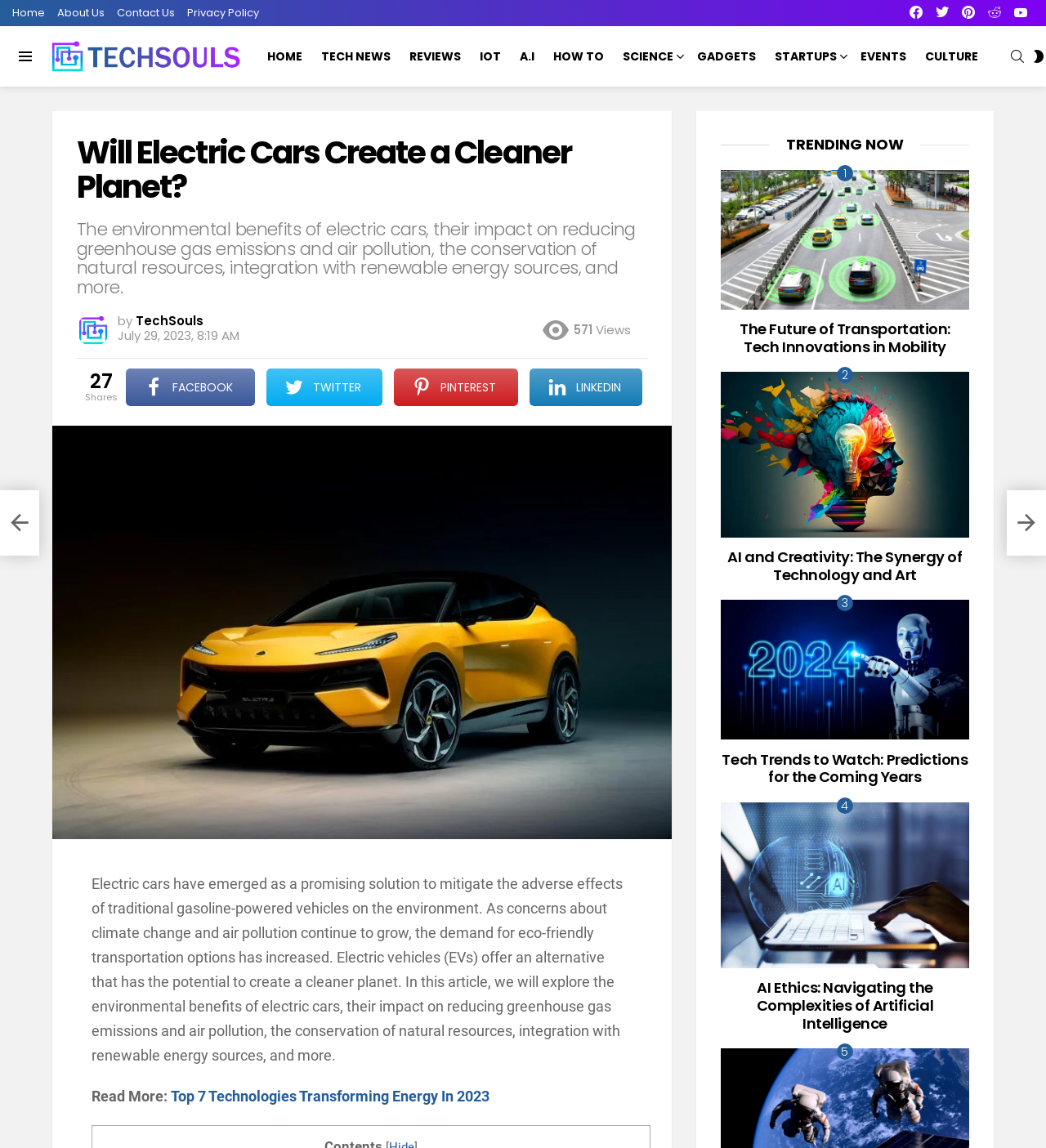Find the bounding box coordinates for the area you need to click to carry out the instruction: "View the article about Tech Trends to Watch". The coordinates should be four float numbers between 0 and 1, indicated as [left, top, right, bottom].

[0.689, 0.523, 0.927, 0.644]